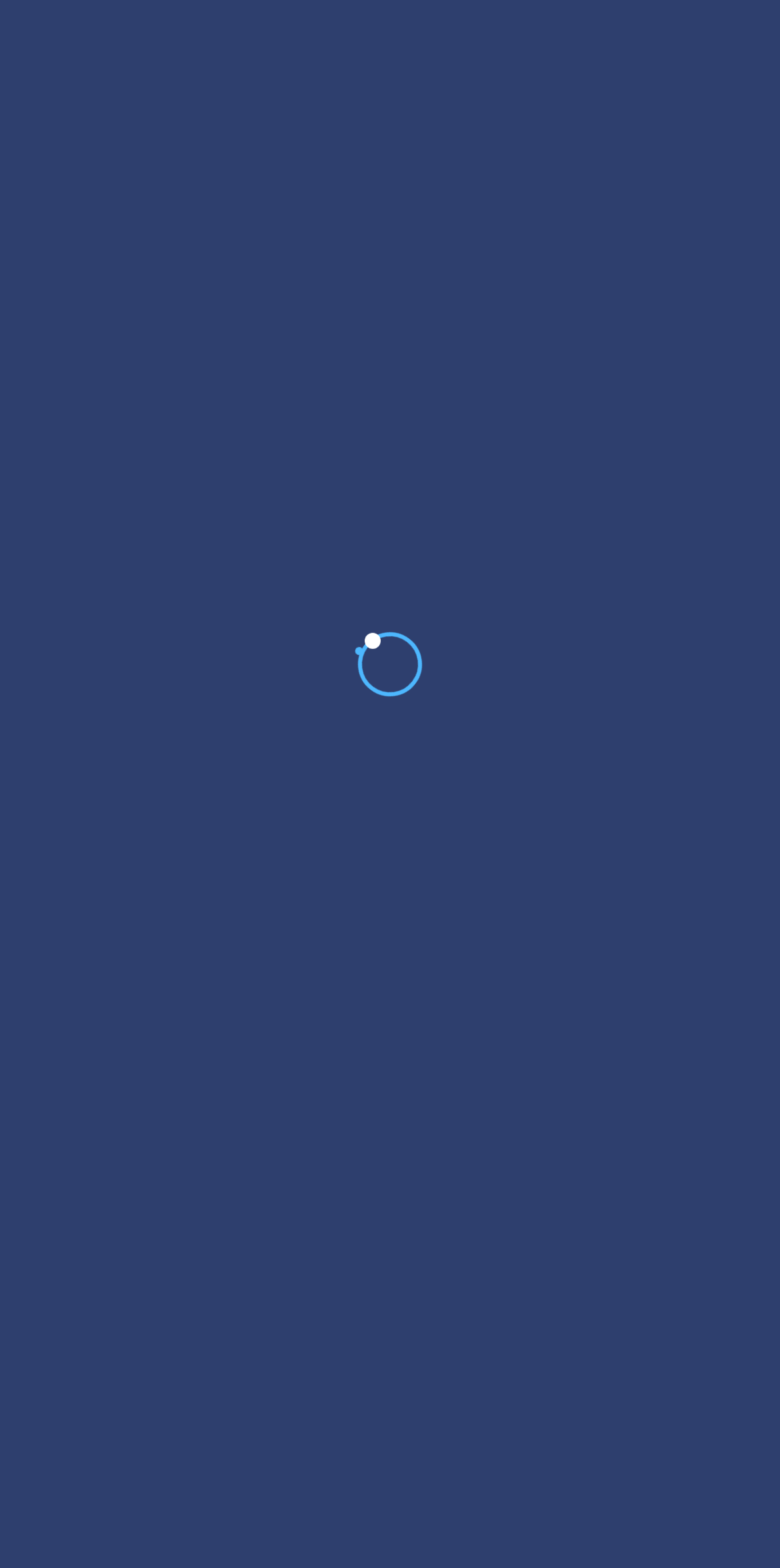Locate the bounding box of the UI element described in the following text: "Home".

[0.119, 0.544, 0.24, 0.561]